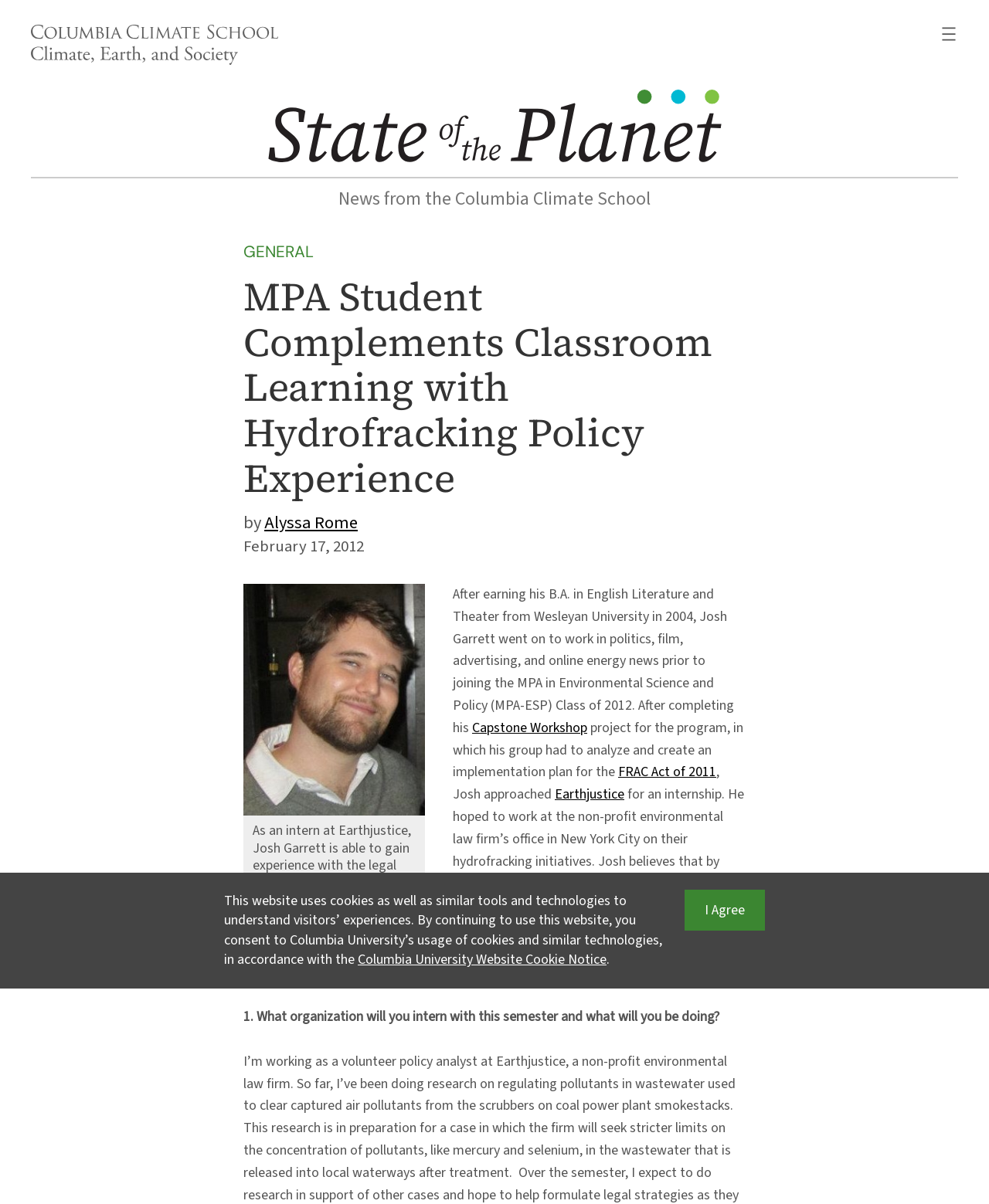Locate the bounding box coordinates for the element described below: "General". The coordinates must be four float values between 0 and 1, formatted as [left, top, right, bottom].

[0.246, 0.2, 0.317, 0.218]